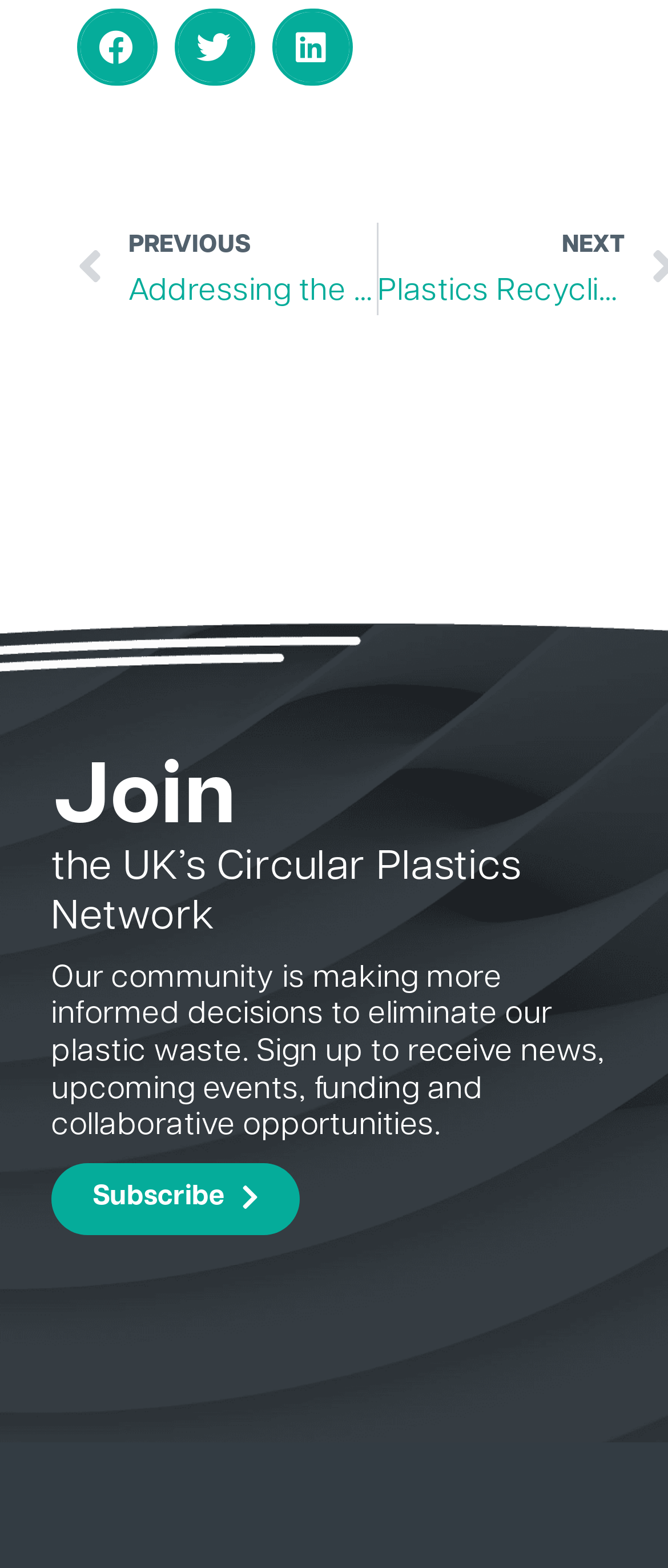Provide the bounding box coordinates of the HTML element described as: "aria-label="Share on twitter"". The bounding box coordinates should be four float numbers between 0 and 1, i.e., [left, top, right, bottom].

[0.262, 0.006, 0.382, 0.055]